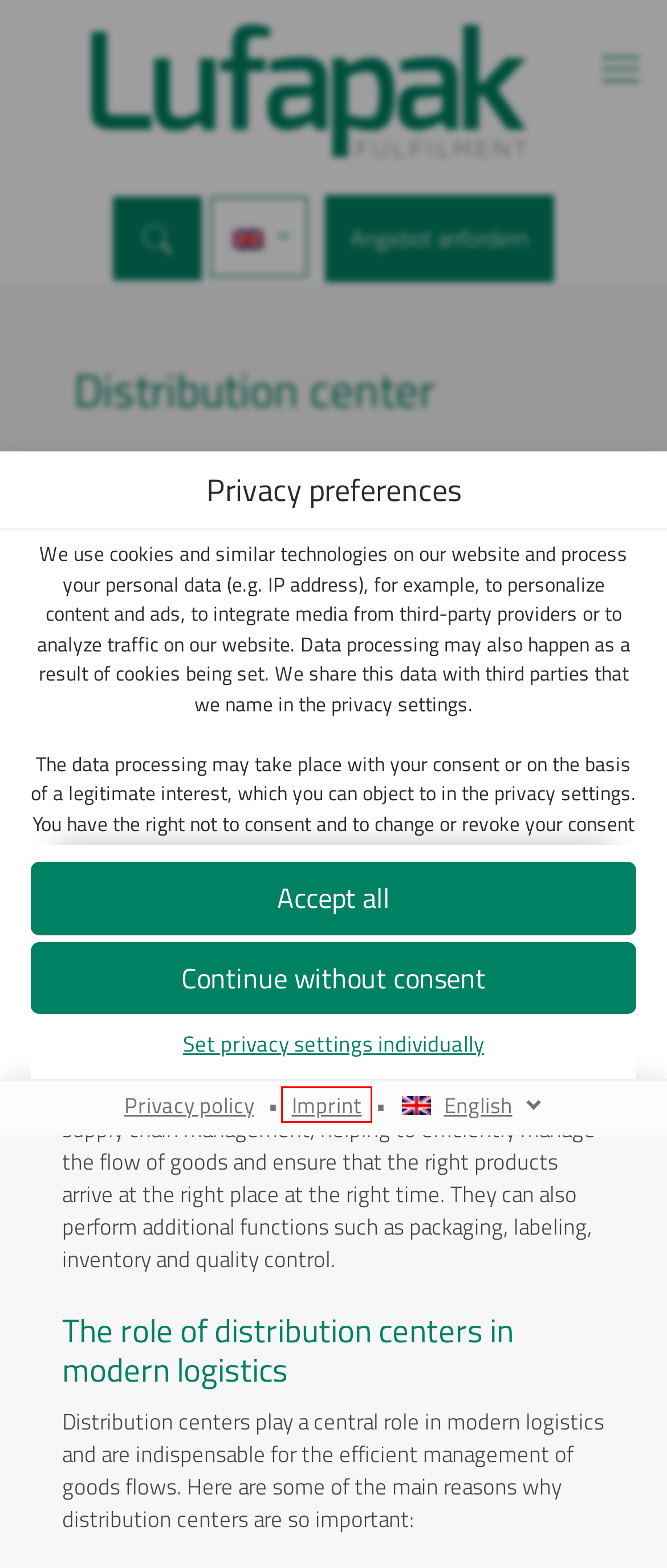You are presented with a screenshot of a webpage containing a red bounding box around an element. Determine which webpage description best describes the new webpage after clicking on the highlighted element. Here are the candidates:
A. Privacy policy - Lufapak Fulfillment Lager Logistik
B. Logistics center - explained simply & understandably | Lufapak
C. Fragebogen - Lufapak Fulfillment Lager Logistik
D. Imprint - Lufapak Fulfillment Lager Logistik
E. Fulfillment Munich - service provider Lufapak since 1998
F. Fulfillment Service Provider & Logistics Service - Lufapak Fulfillment Lager Logistik
G. Logistics Lexicon - Lufapak Fulfillment Lager Logistik
H. Lufapak Fulfillment, warehouse & logistics in Germany and England (UK)

D